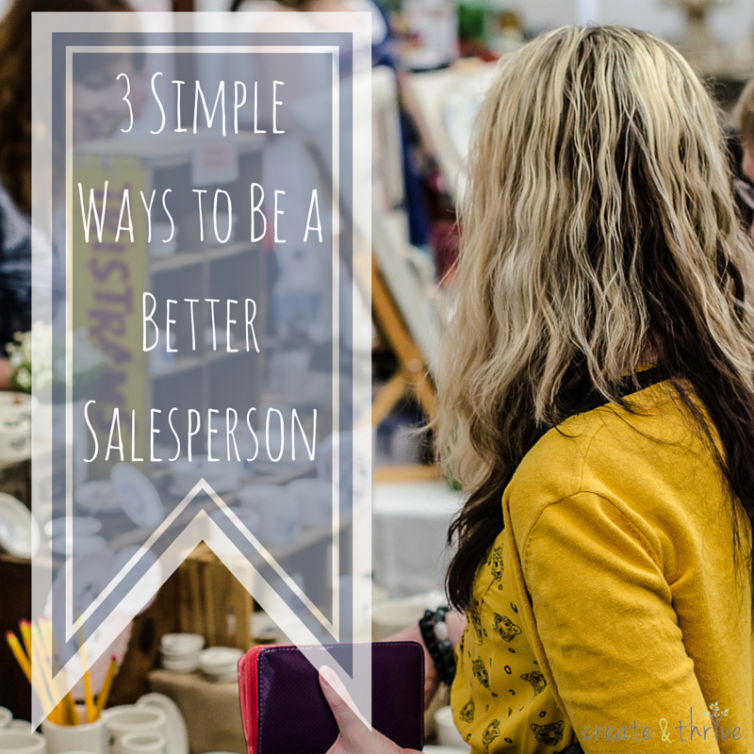Give a meticulous account of what the image depicts.

The image features an engaging and visually appealing design that showcases the title "3 Simple Ways to Be a Better Salesperson." This informative graphic is skillfully crafted with a stylish arrow background, enhancing its readability and aesthetic appeal. A woman is turned away from the camera, appearing contemplative as she holds a small, bright wallet, possibly reflecting on her sales strategies or preparing for an interaction at a market or craft fair. In the background, elements like display tables and decorative items hint at a bustling marketplace, creating a vibrant atmosphere that emphasizes the context of handmade goods and personal sales. The design is attributed to "create & thrive," suggesting a focus on empowering creators and entrepreneurs to enhance their sales techniques.